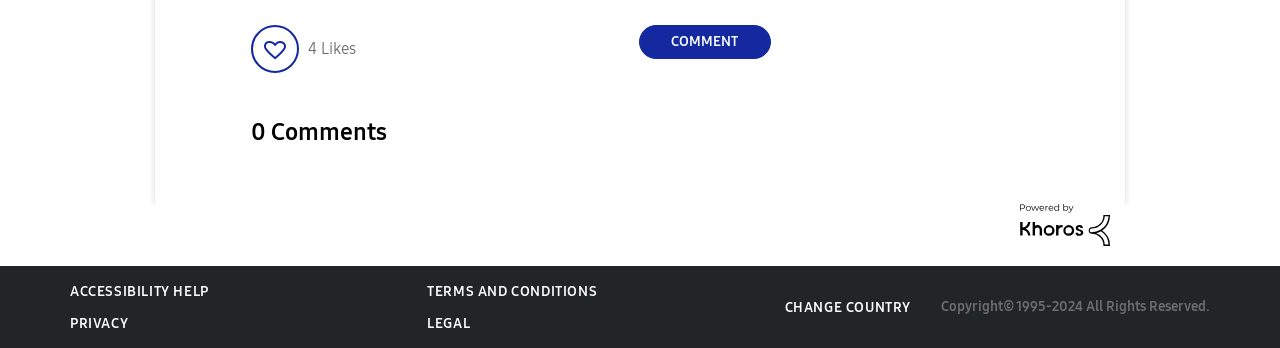Give a one-word or short-phrase answer to the following question: 
What is the topic of the post?

What's new in Android 14 beta on Samsung's One UI 6